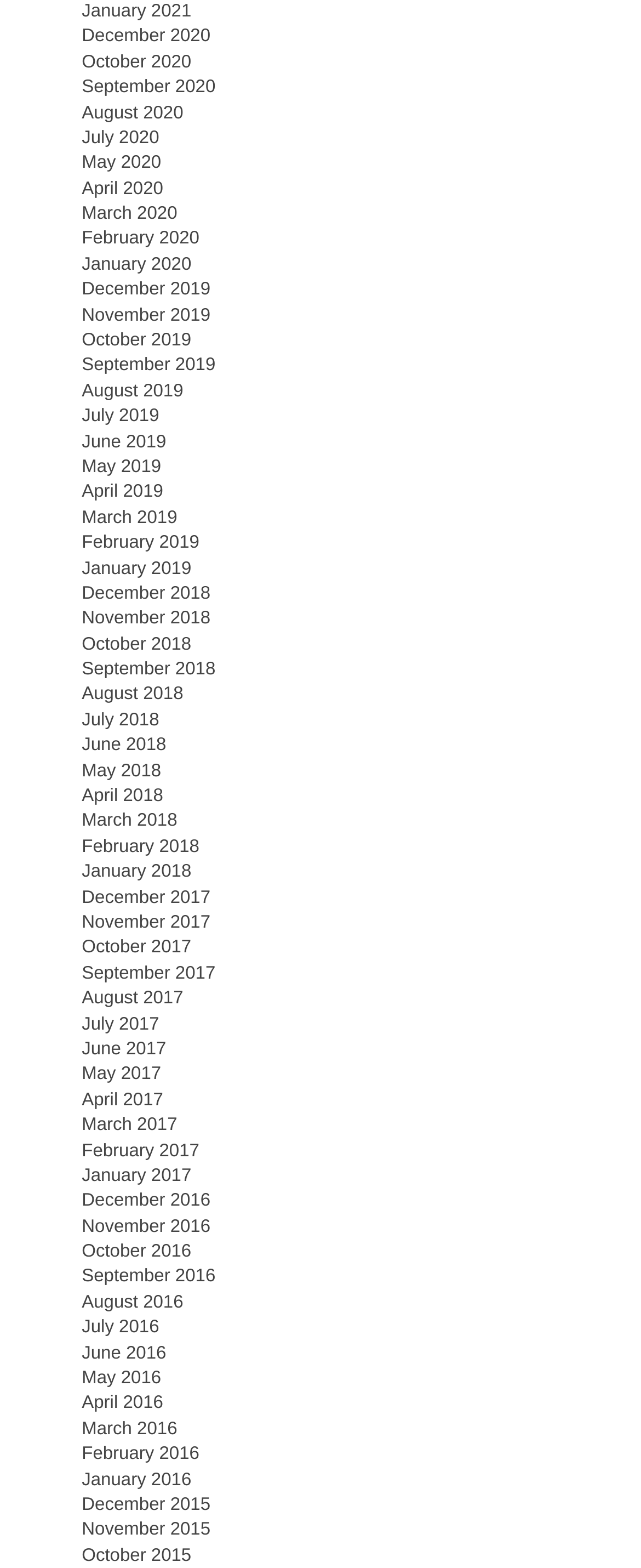How many months are listed on this webpage?
Answer the question with a single word or phrase by looking at the picture.

72